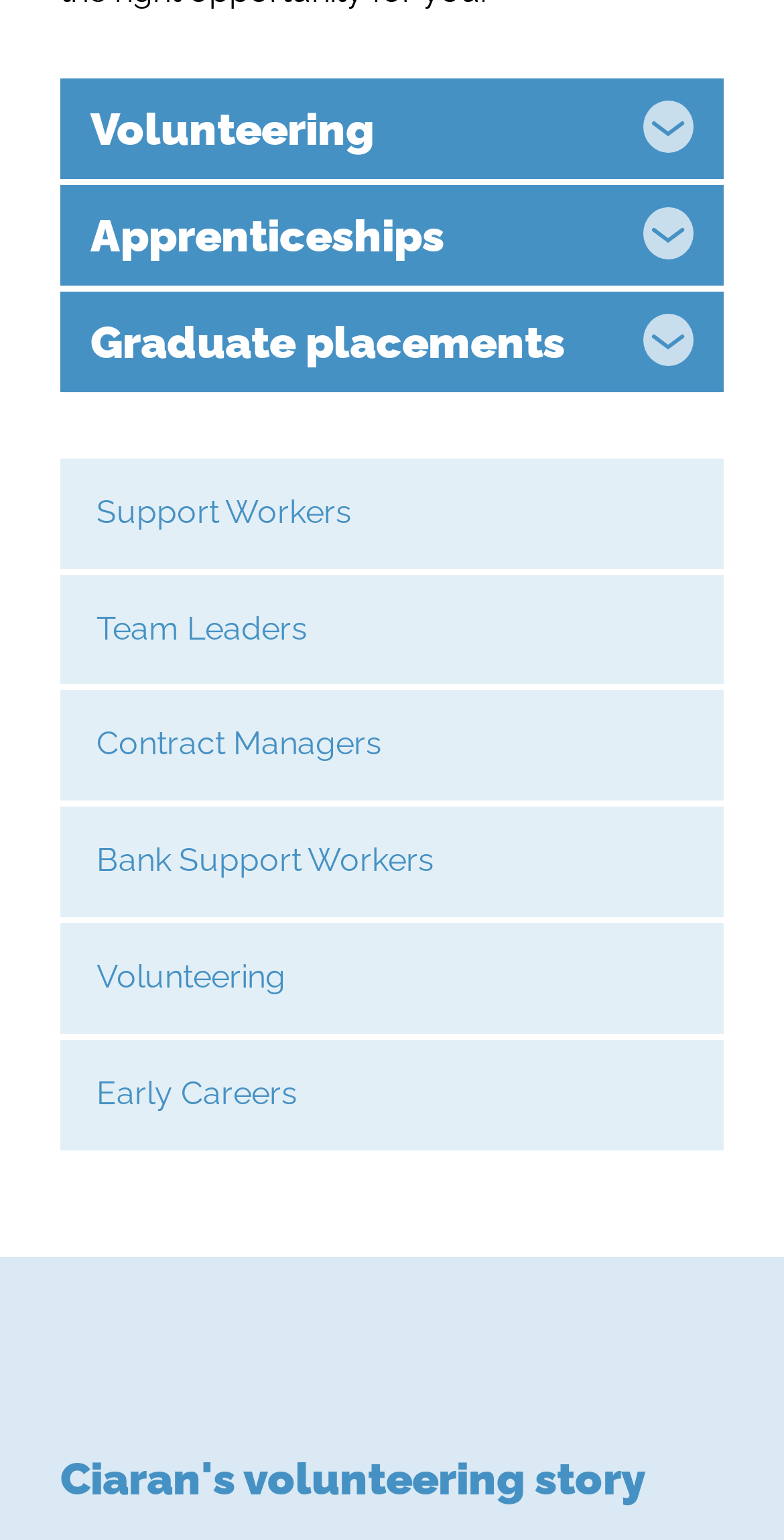Locate the bounding box for the described UI element: "Bank Support Workers". Ensure the coordinates are four float numbers between 0 and 1, formatted as [left, top, right, bottom].

[0.077, 0.524, 0.923, 0.595]